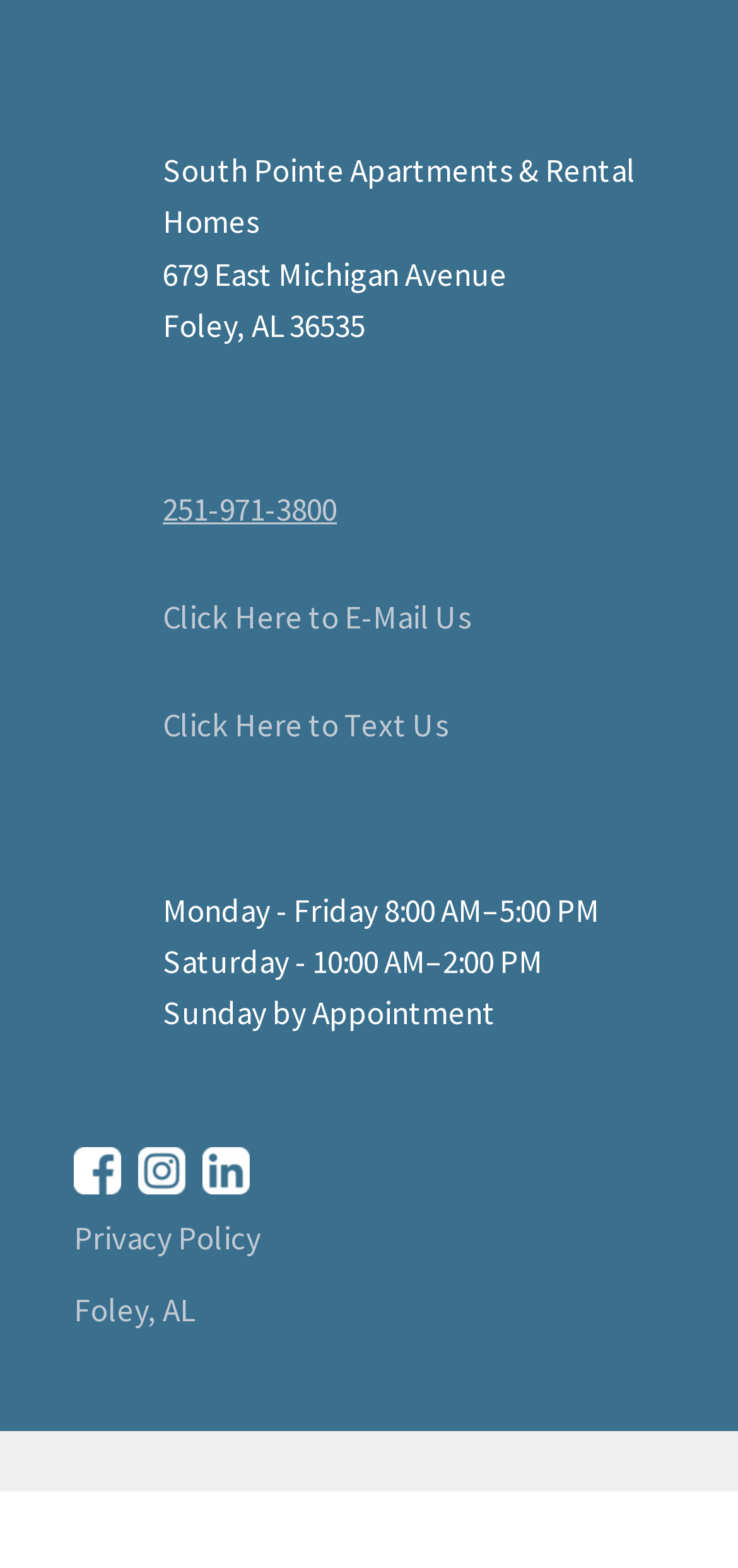Bounding box coordinates should be in the format (top-left x, top-left y, bottom-right x, bottom-right y) and all values should be floating point numbers between 0 and 1. Determine the bounding box coordinate for the UI element described as: Foley, AL

[0.1, 0.822, 0.264, 0.848]